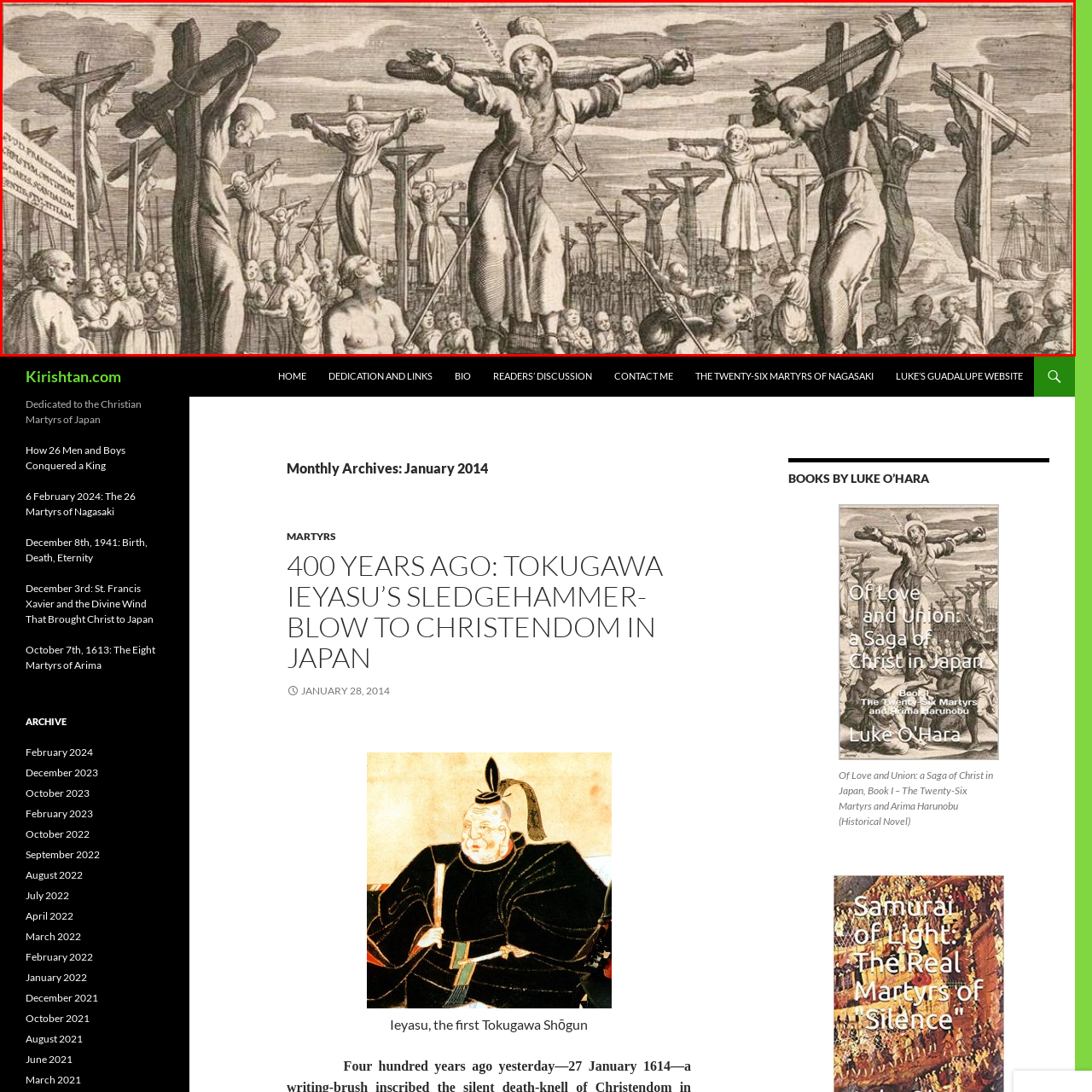Please provide a one-word or phrase response to the following question by examining the image within the red boundary:
What is the mood of the onlookers?

Sorrow and reverence